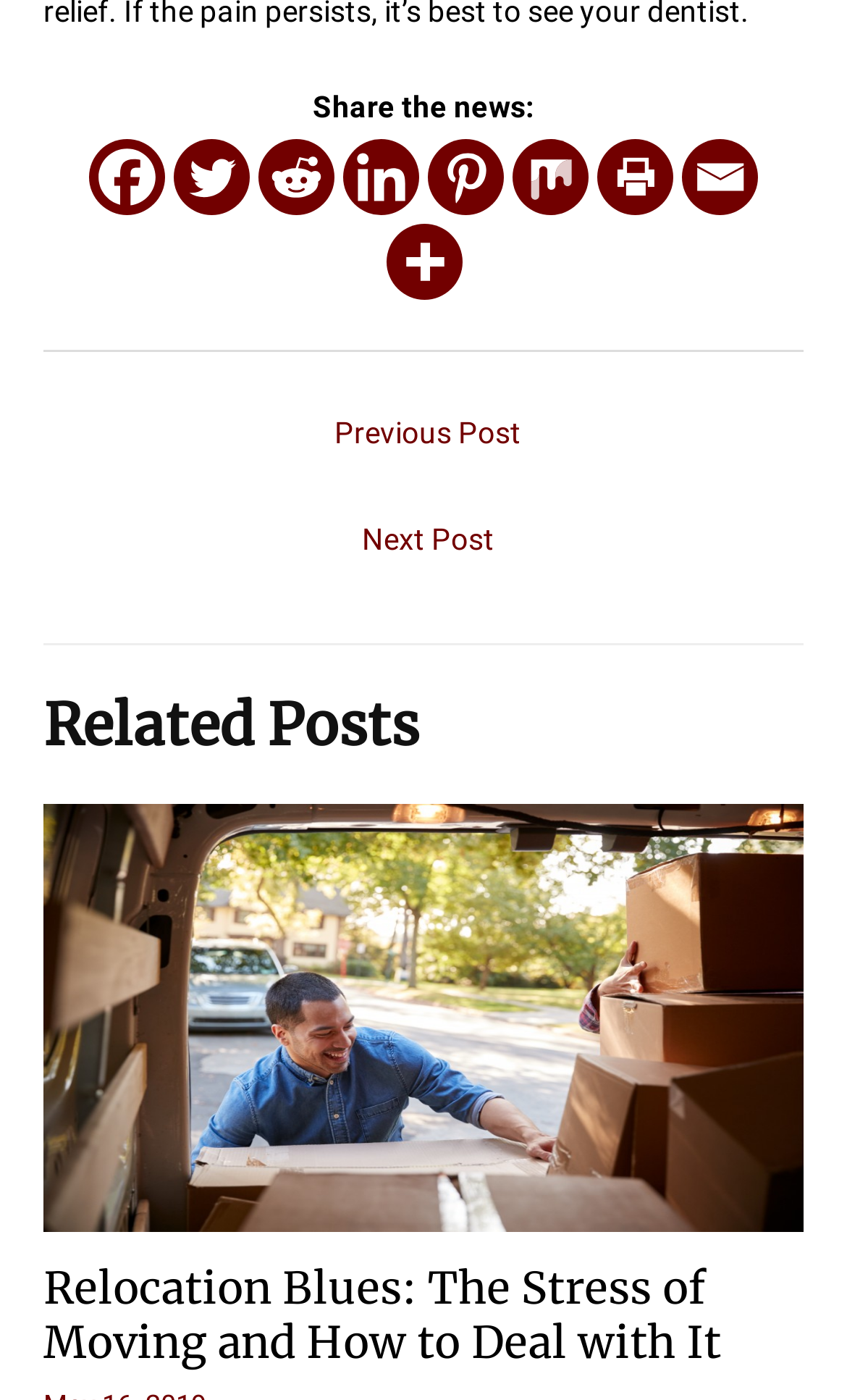Could you find the bounding box coordinates of the clickable area to complete this instruction: "Share on Facebook"?

[0.105, 0.099, 0.195, 0.153]